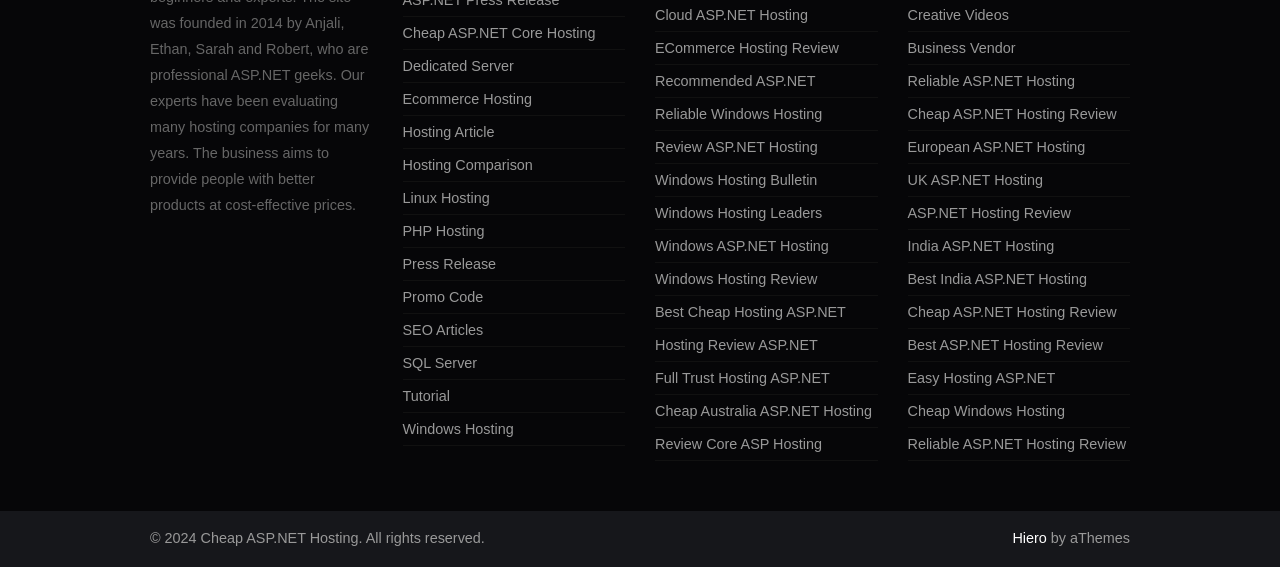Highlight the bounding box coordinates of the element that should be clicked to carry out the following instruction: "Check out Creative Videos". The coordinates must be given as four float numbers ranging from 0 to 1, i.e., [left, top, right, bottom].

[0.709, 0.013, 0.788, 0.041]